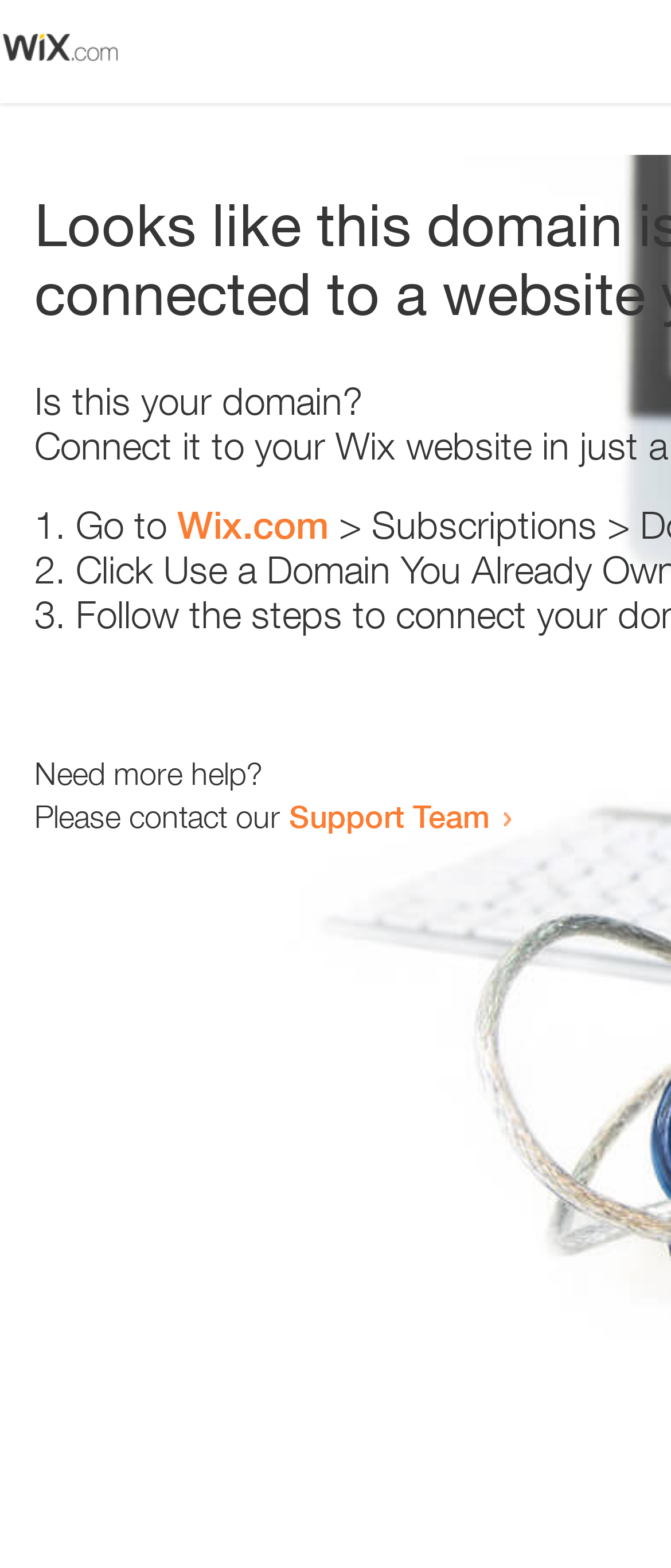Use one word or a short phrase to answer the question provided: 
How many steps are provided to resolve the issue?

3